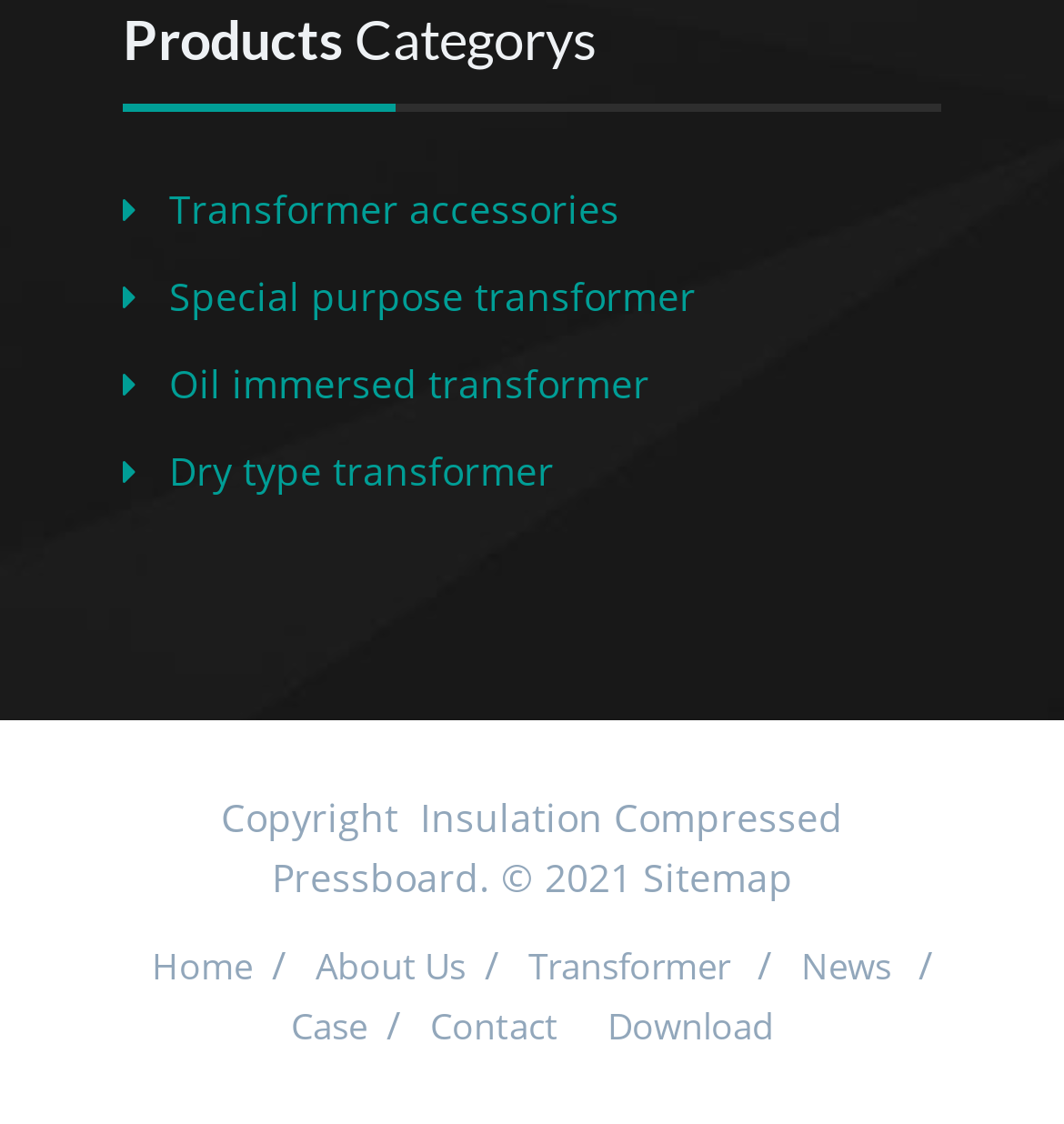Determine the bounding box coordinates of the element's region needed to click to follow the instruction: "Go to home page". Provide these coordinates as four float numbers between 0 and 1, formatted as [left, top, right, bottom].

[0.124, 0.838, 0.255, 0.882]